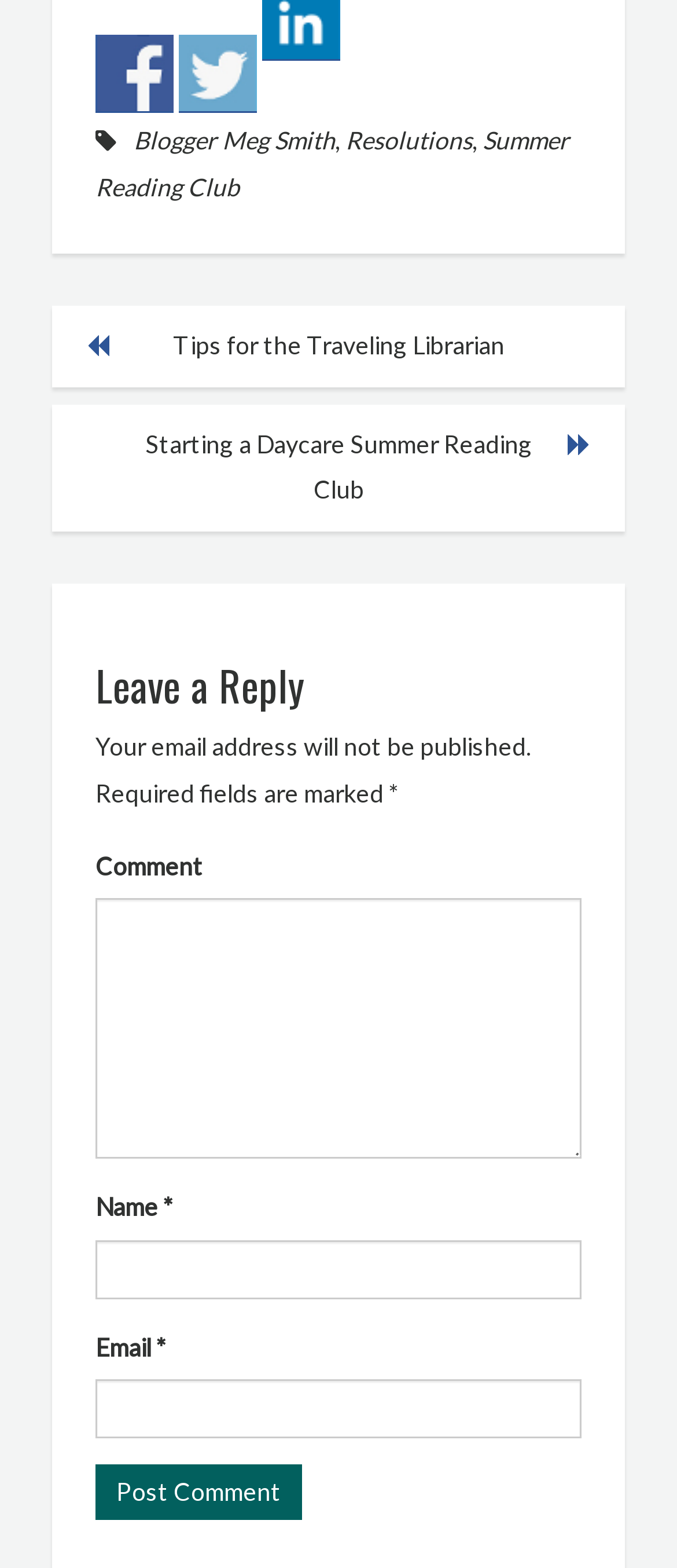Provide a short answer to the following question with just one word or phrase: What is required to leave a comment?

Name and Email